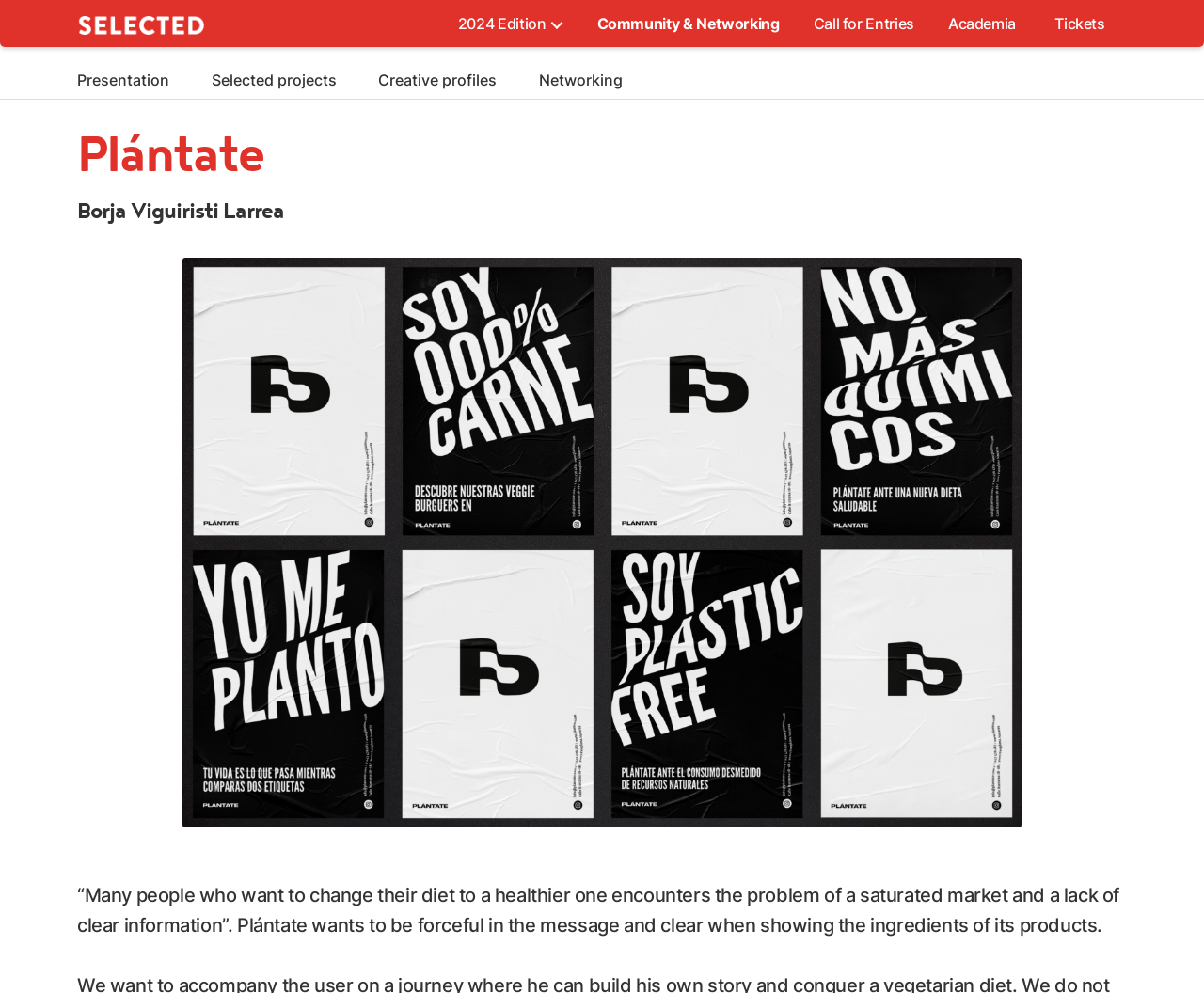Using the provided description Community & Networking, find the bounding box coordinates for the UI element. Provide the coordinates in (top-left x, top-left y, bottom-right x, bottom-right y) format, ensuring all values are between 0 and 1.

[0.482, 0.0, 0.661, 0.045]